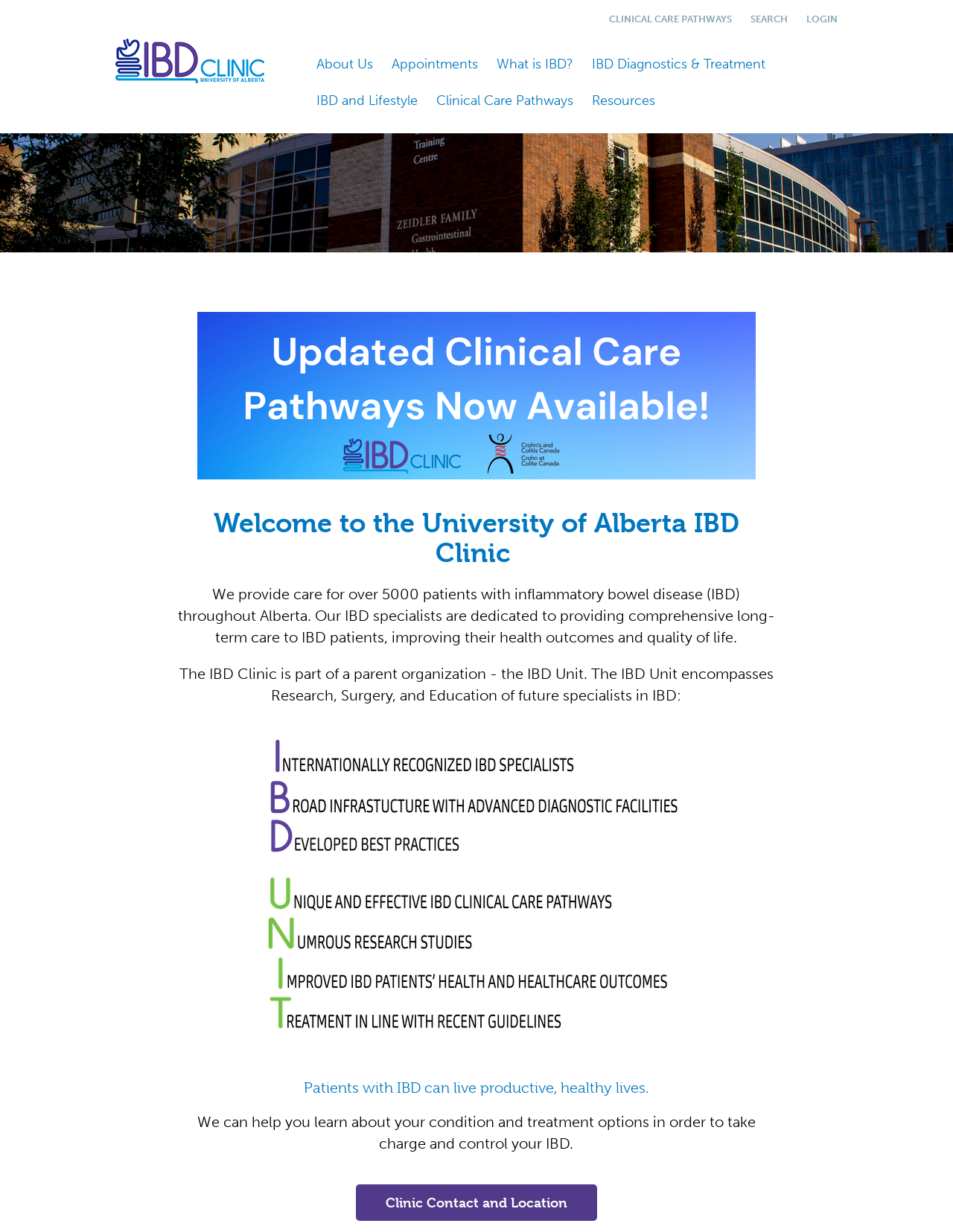Answer the following inquiry with a single word or phrase:
What is the name of the clinic?

Inflammatory Bowel Disease Clinic